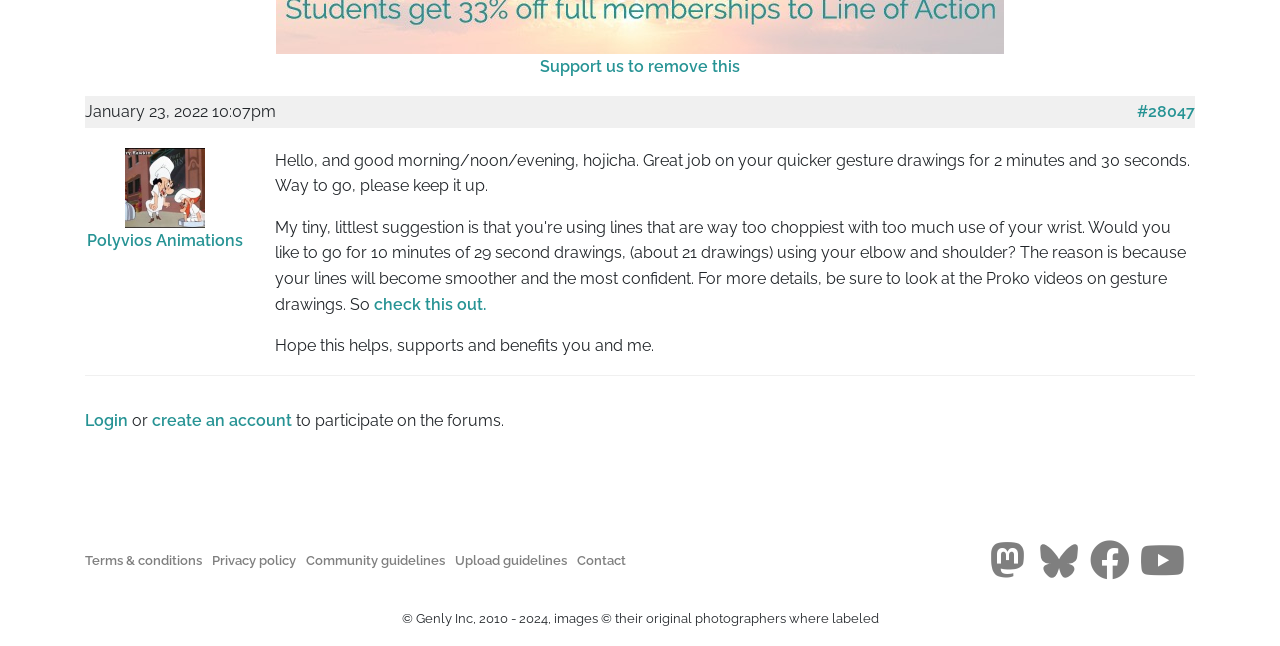Locate the bounding box of the UI element defined by this description: "Contact". The coordinates should be given as four float numbers between 0 and 1, formatted as [left, top, right, bottom].

[0.451, 0.853, 0.489, 0.885]